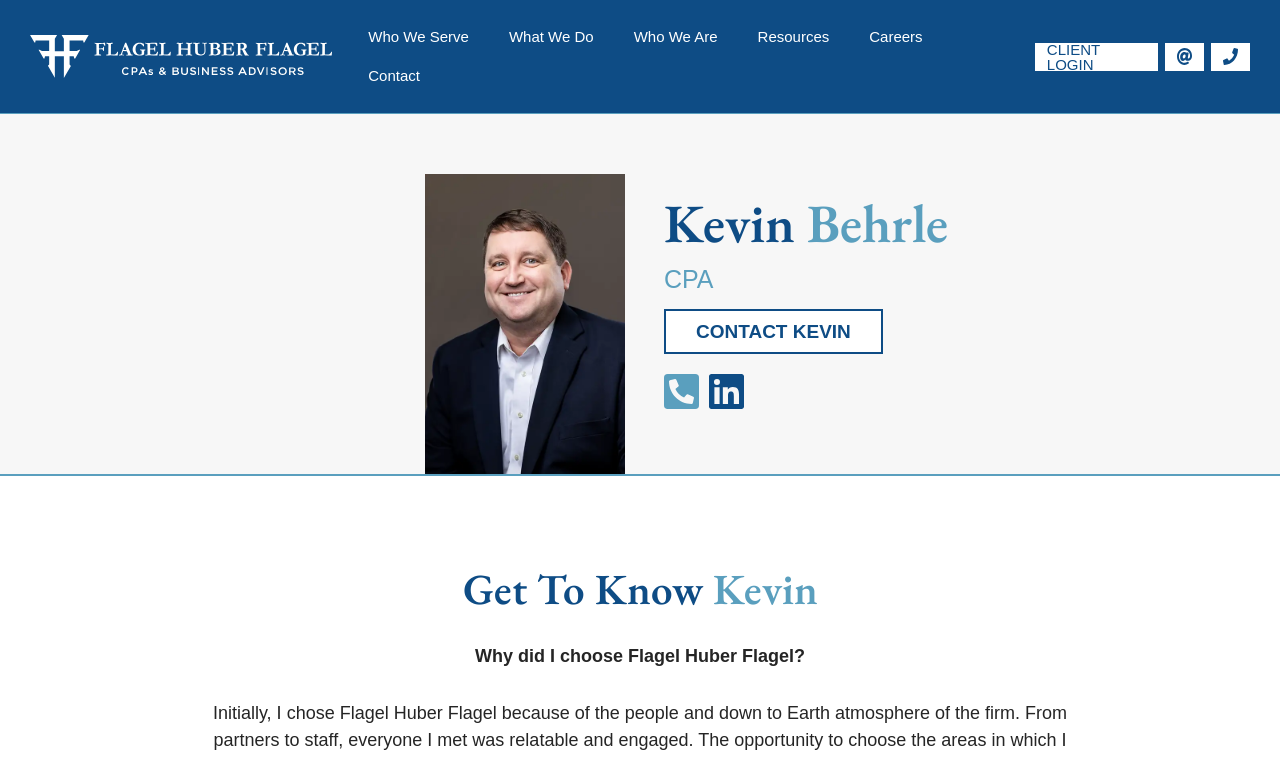Find the bounding box coordinates for the element that must be clicked to complete the instruction: "Click FHF Logo". The coordinates should be four float numbers between 0 and 1, indicated as [left, top, right, bottom].

[0.023, 0.046, 0.26, 0.103]